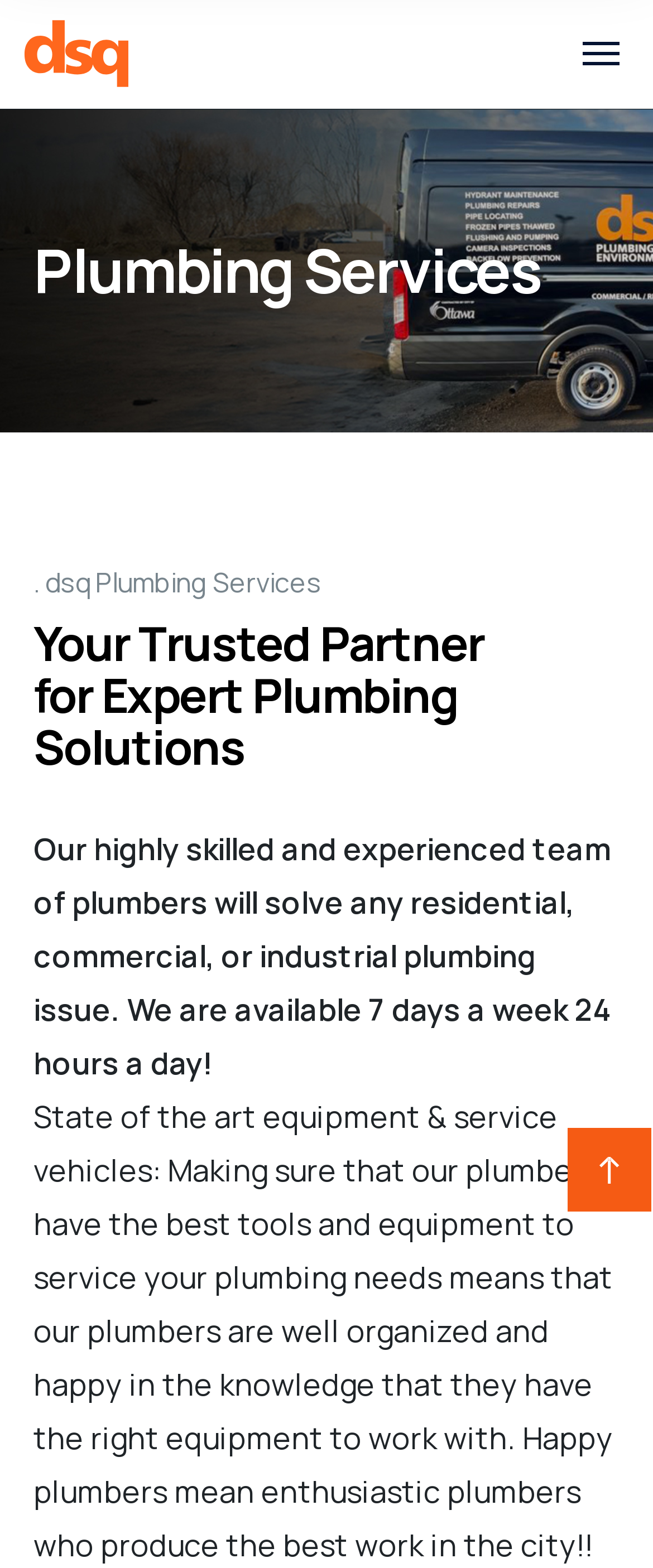What kind of services does the company provide?
Please answer the question with a detailed and comprehensive explanation.

The heading on the page says 'Plumbing Services', and the text below it describes the company's expertise in solving residential, commercial, or industrial plumbing issues.